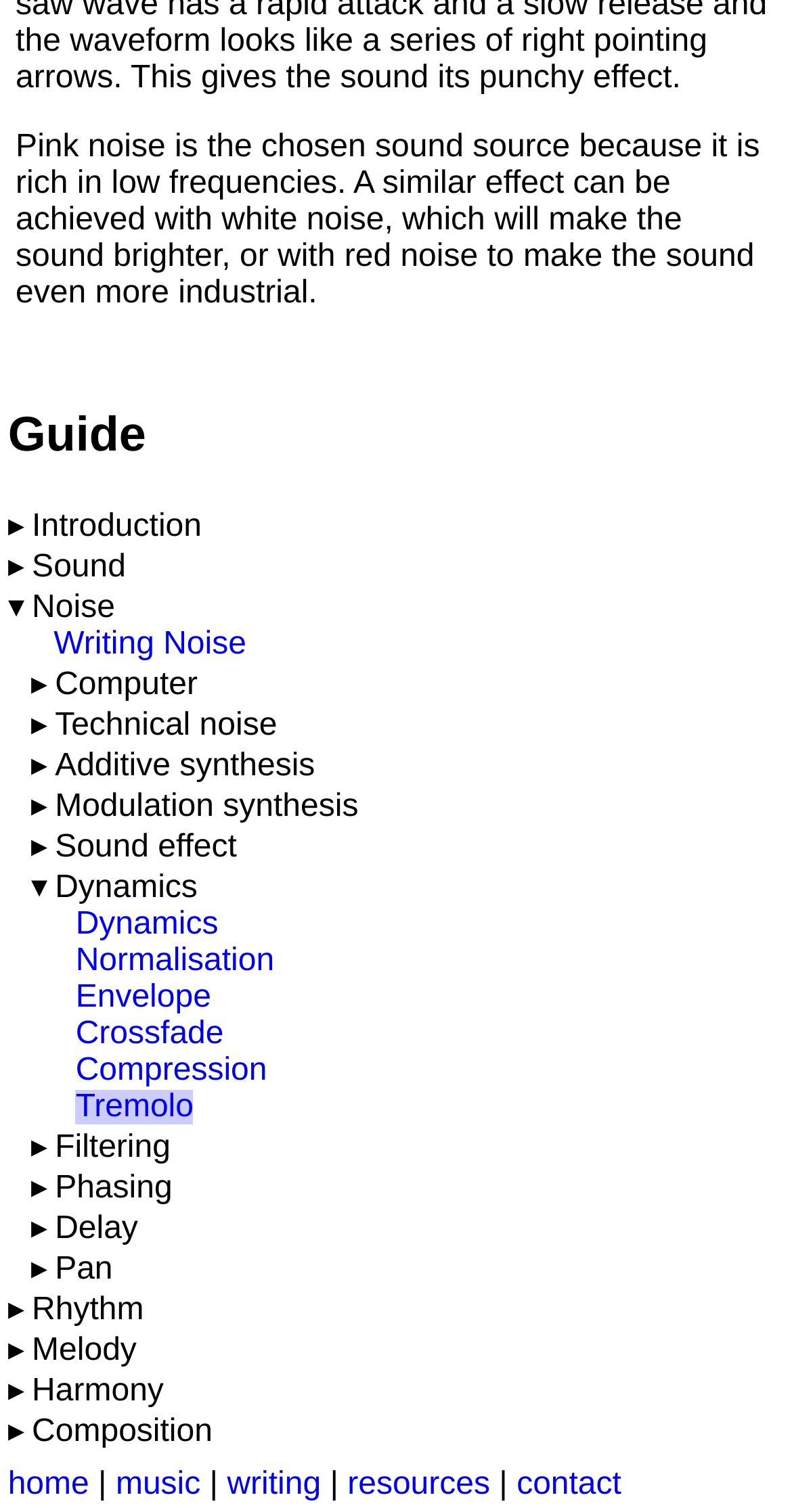From the element description: "Writing Noise", extract the bounding box coordinates of the UI element. The coordinates should be expressed as four float numbers between 0 and 1, in the order [left, top, right, bottom].

[0.068, 0.415, 0.311, 0.438]